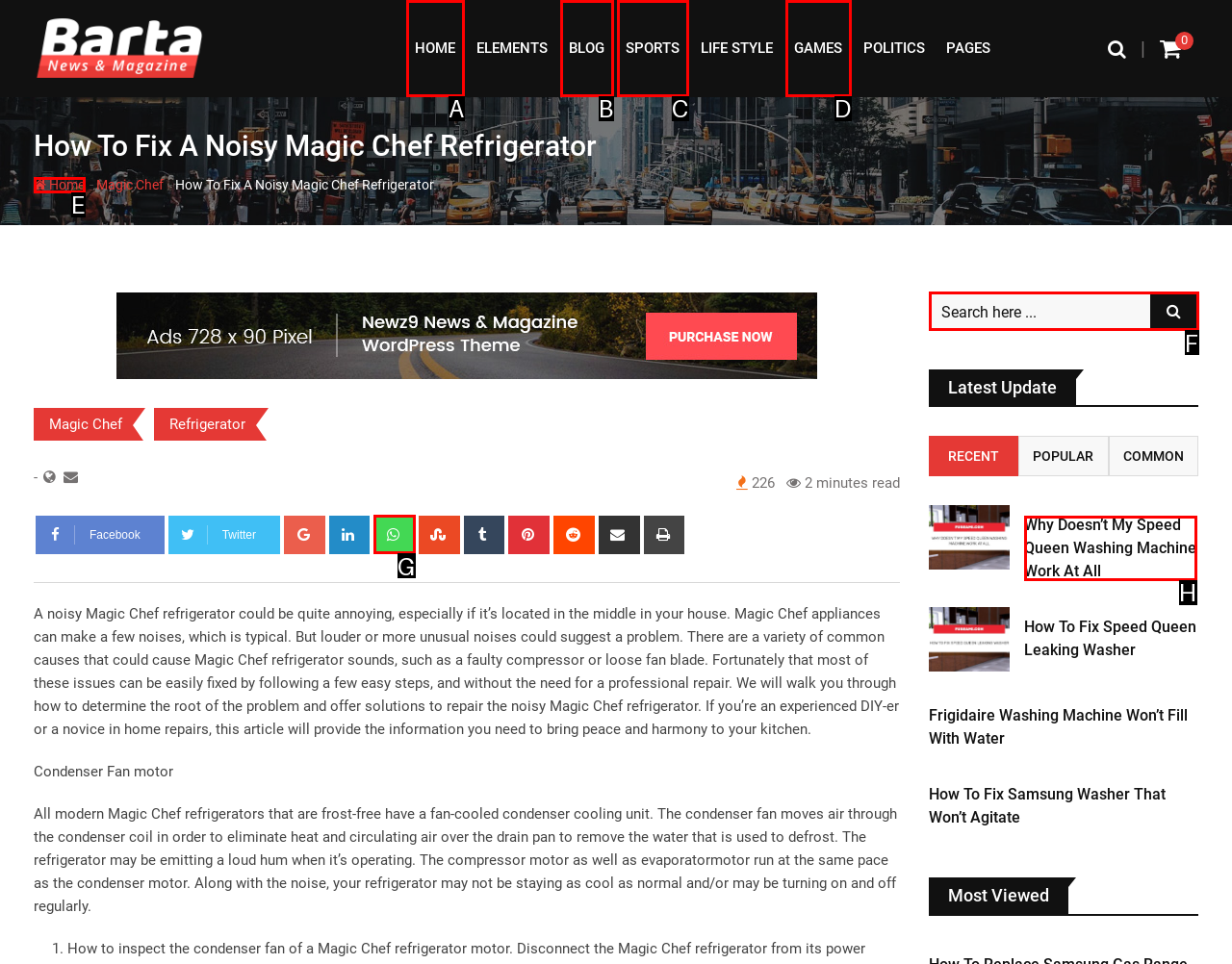Select the HTML element that should be clicked to accomplish the task: Search for something Reply with the corresponding letter of the option.

F